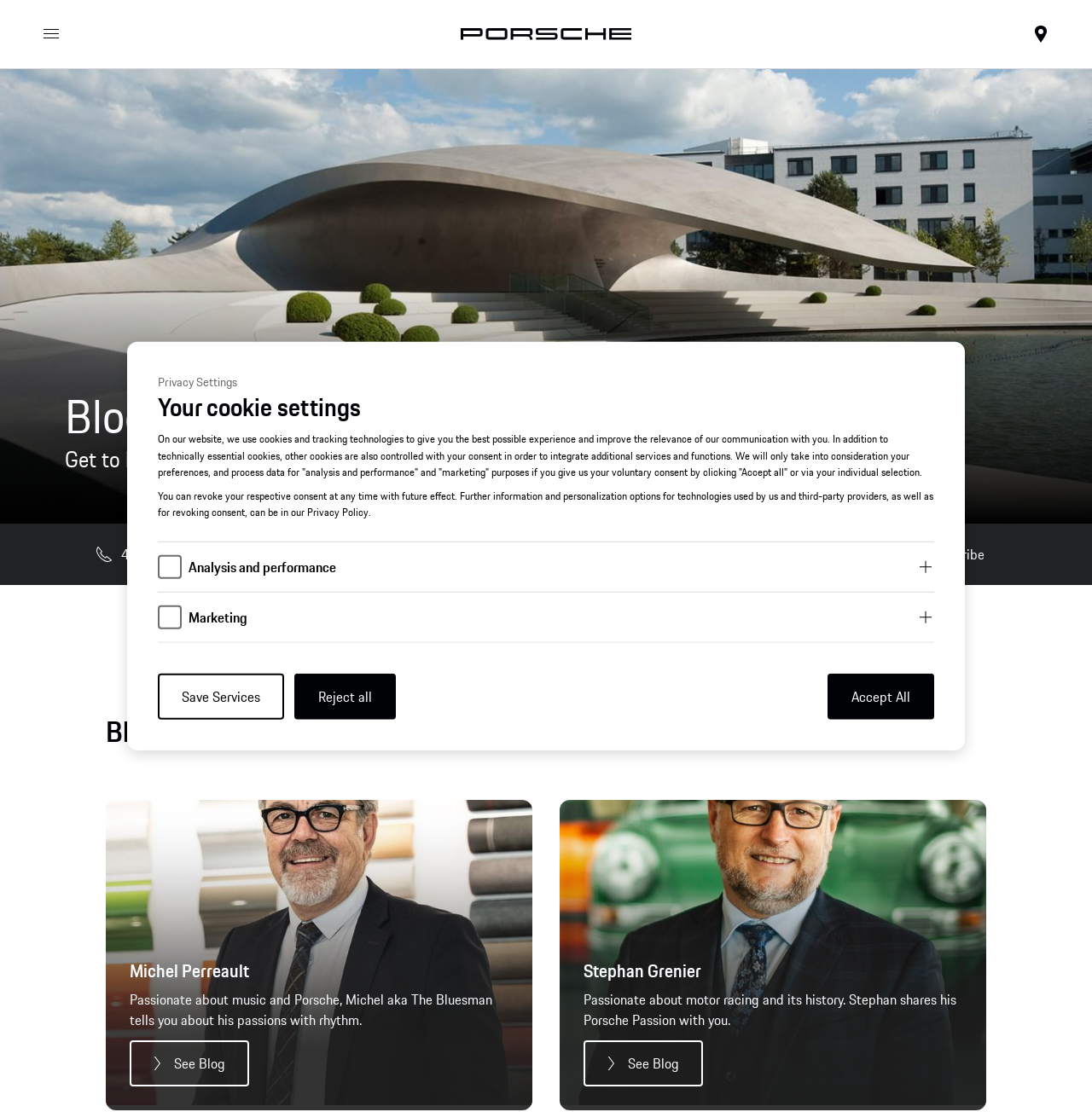Please provide the bounding box coordinates in the format (top-left x, top-left y, bottom-right x, bottom-right y). Remember, all values are floating point numbers between 0 and 1. What is the bounding box coordinate of the region described as: Schedule a service

[0.422, 0.483, 0.578, 0.514]